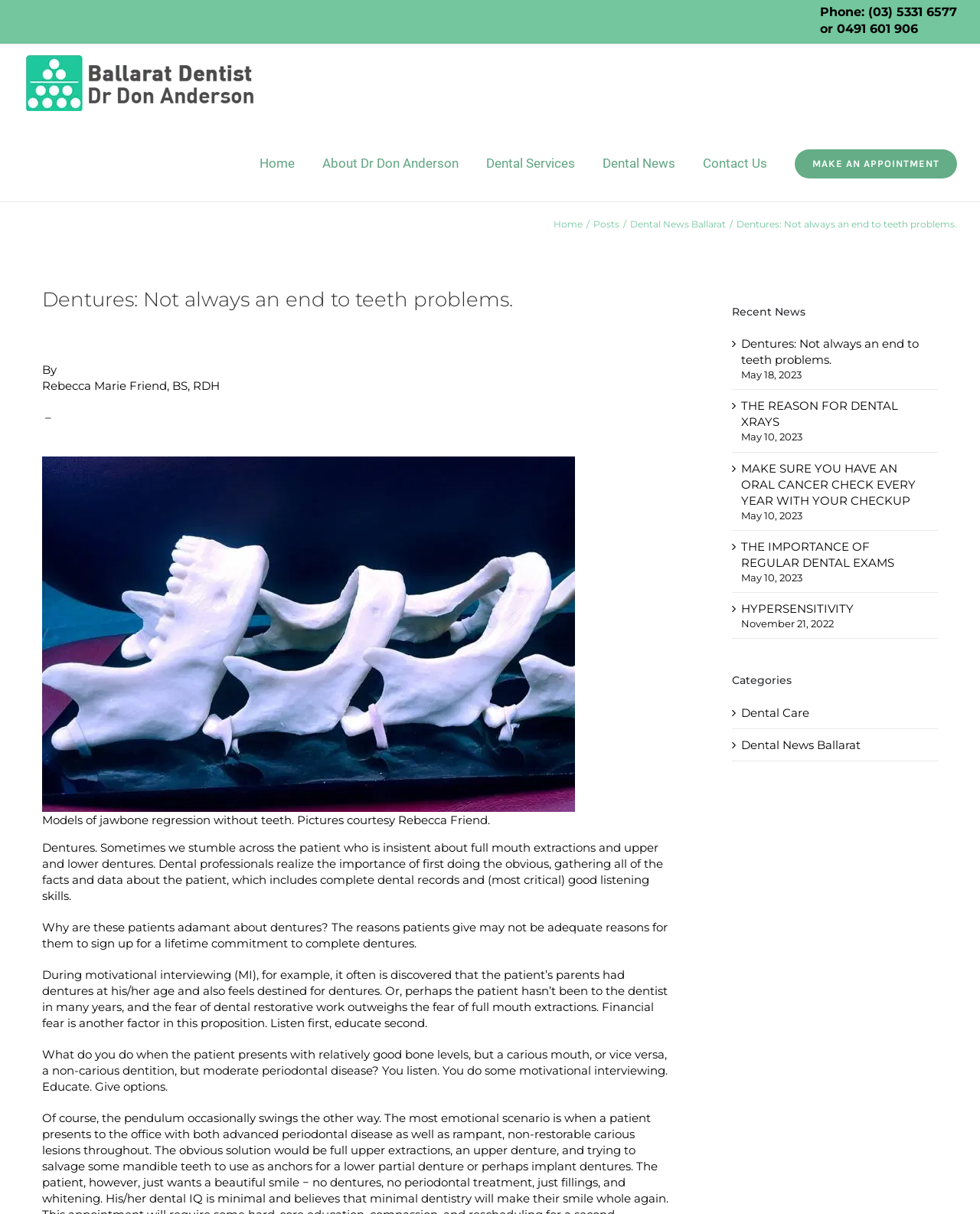Determine the coordinates of the bounding box that should be clicked to complete the instruction: "Contact Dr. Don Anderson". The coordinates should be represented by four float numbers between 0 and 1: [left, top, right, bottom].

[0.717, 0.103, 0.783, 0.166]